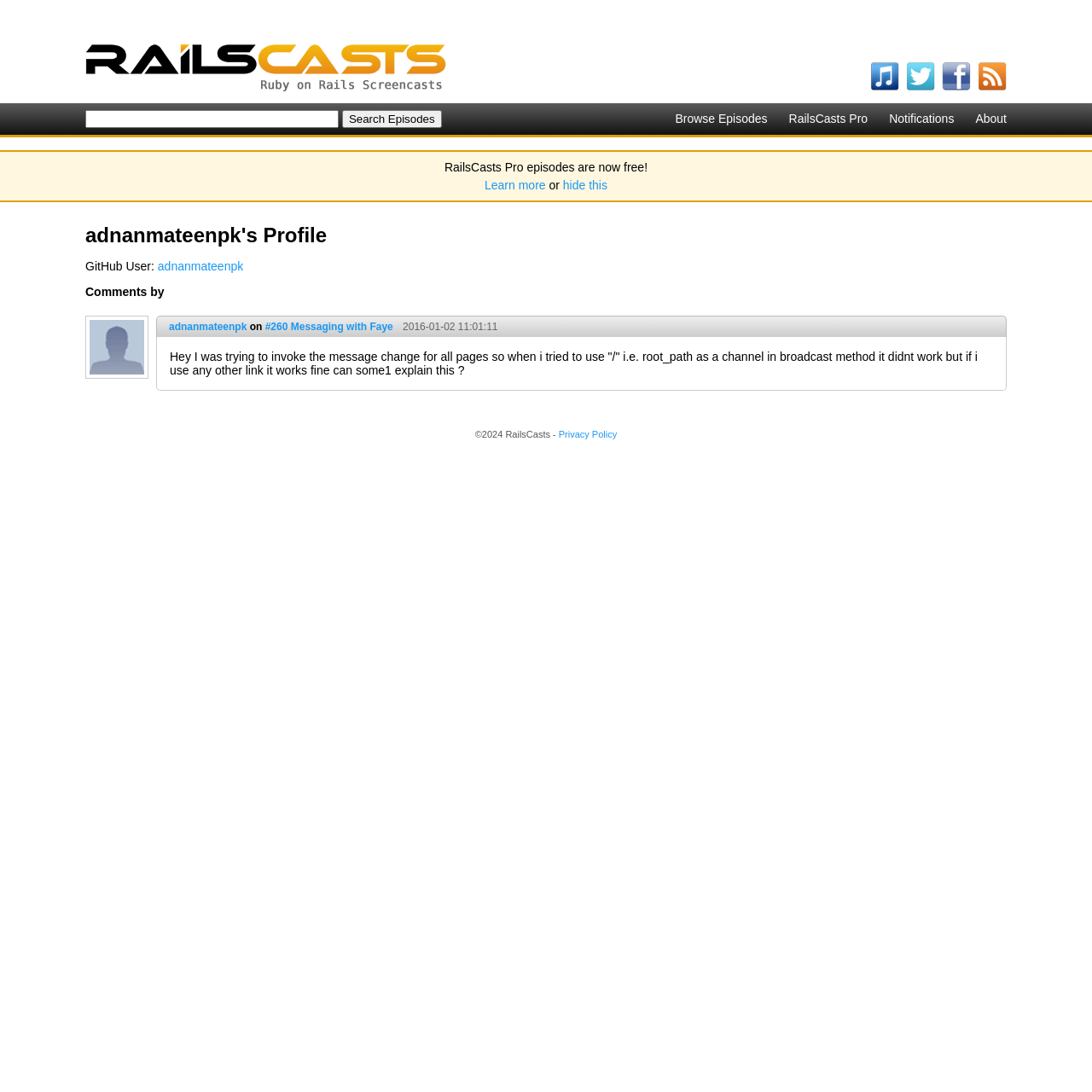Can you give a detailed response to the following question using the information from the image? What is the topic of the comment?

The topic of the comment can be found in the link '#260 Messaging with Faye' which is part of the comment section. This link is related to the comment made by the user adnanmateenpk.